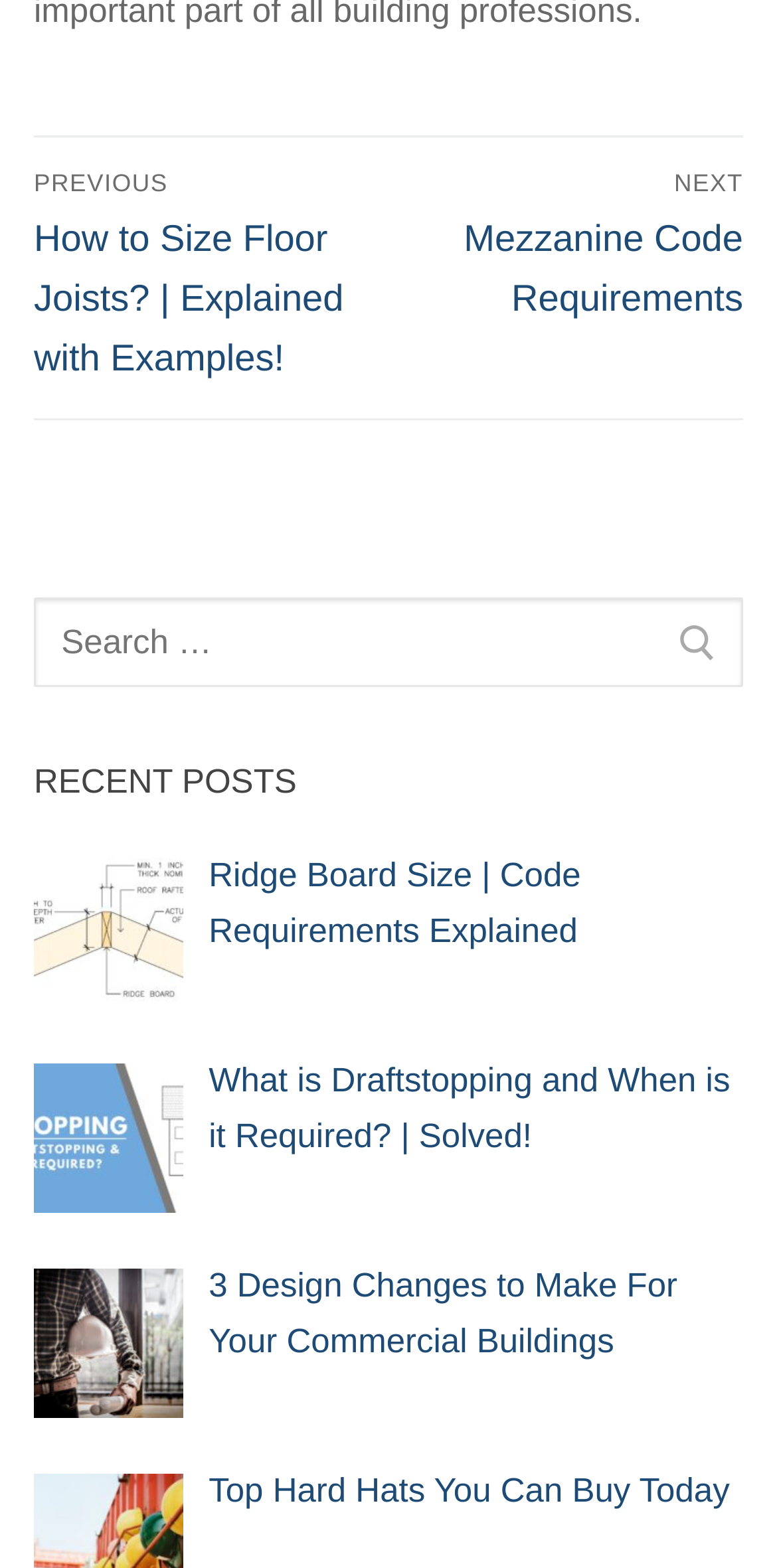Please identify the bounding box coordinates of the element on the webpage that should be clicked to follow this instruction: "Go to previous post". The bounding box coordinates should be given as four float numbers between 0 and 1, formatted as [left, top, right, bottom].

[0.044, 0.108, 0.491, 0.242]